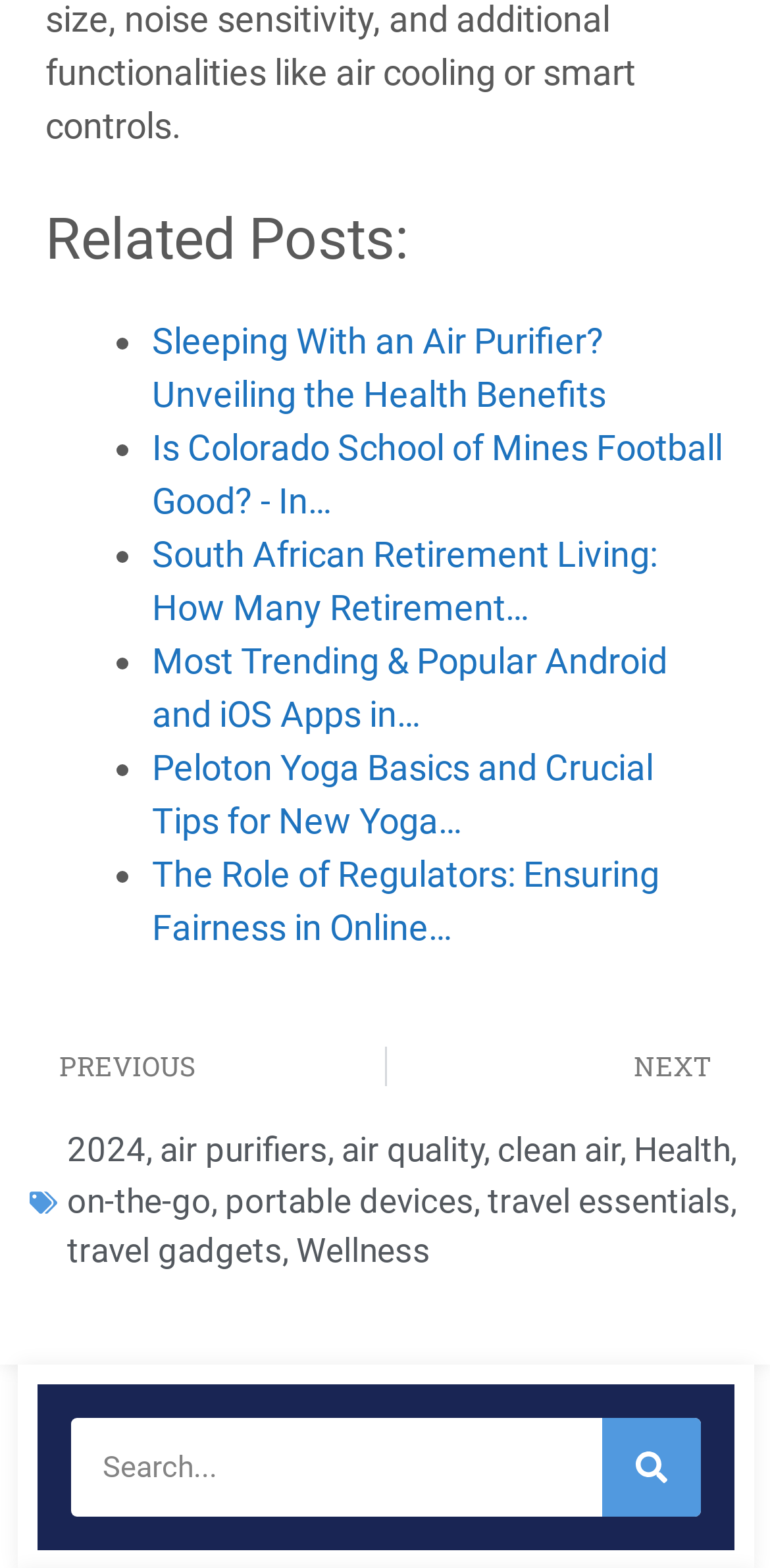Please determine the bounding box coordinates of the area that needs to be clicked to complete this task: 'Click on 'air purifiers''. The coordinates must be four float numbers between 0 and 1, formatted as [left, top, right, bottom].

[0.208, 0.721, 0.426, 0.746]